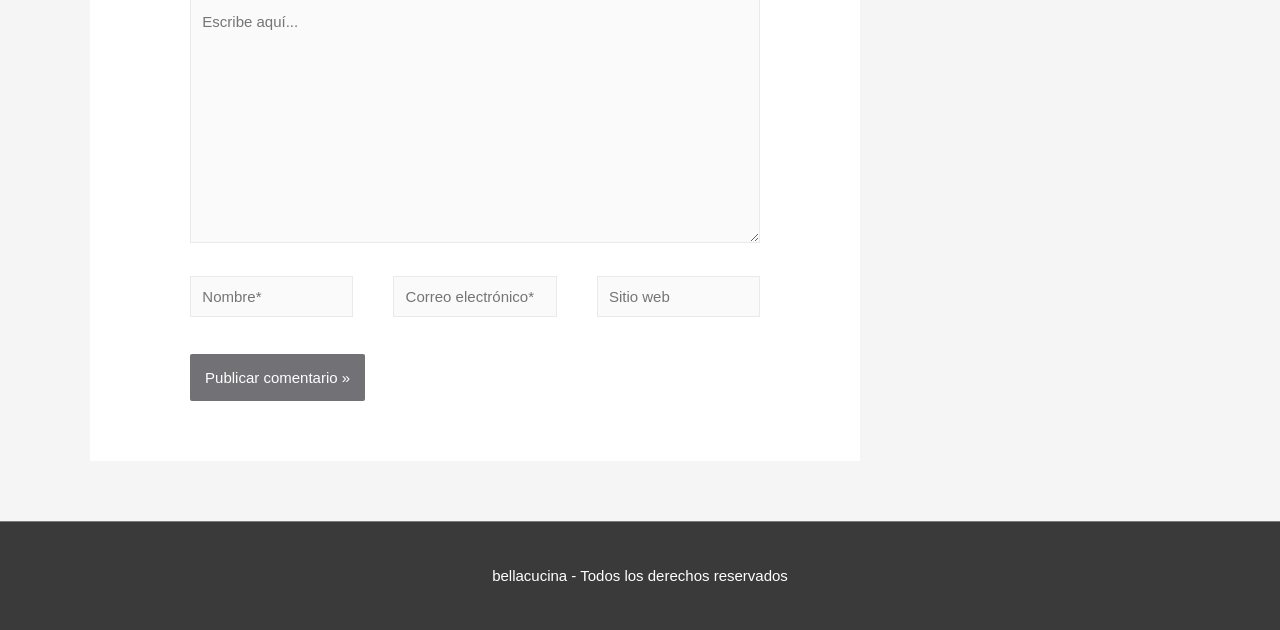What is the content of the footer text? 
Using the image, provide a concise answer in one word or a short phrase.

Copyright information